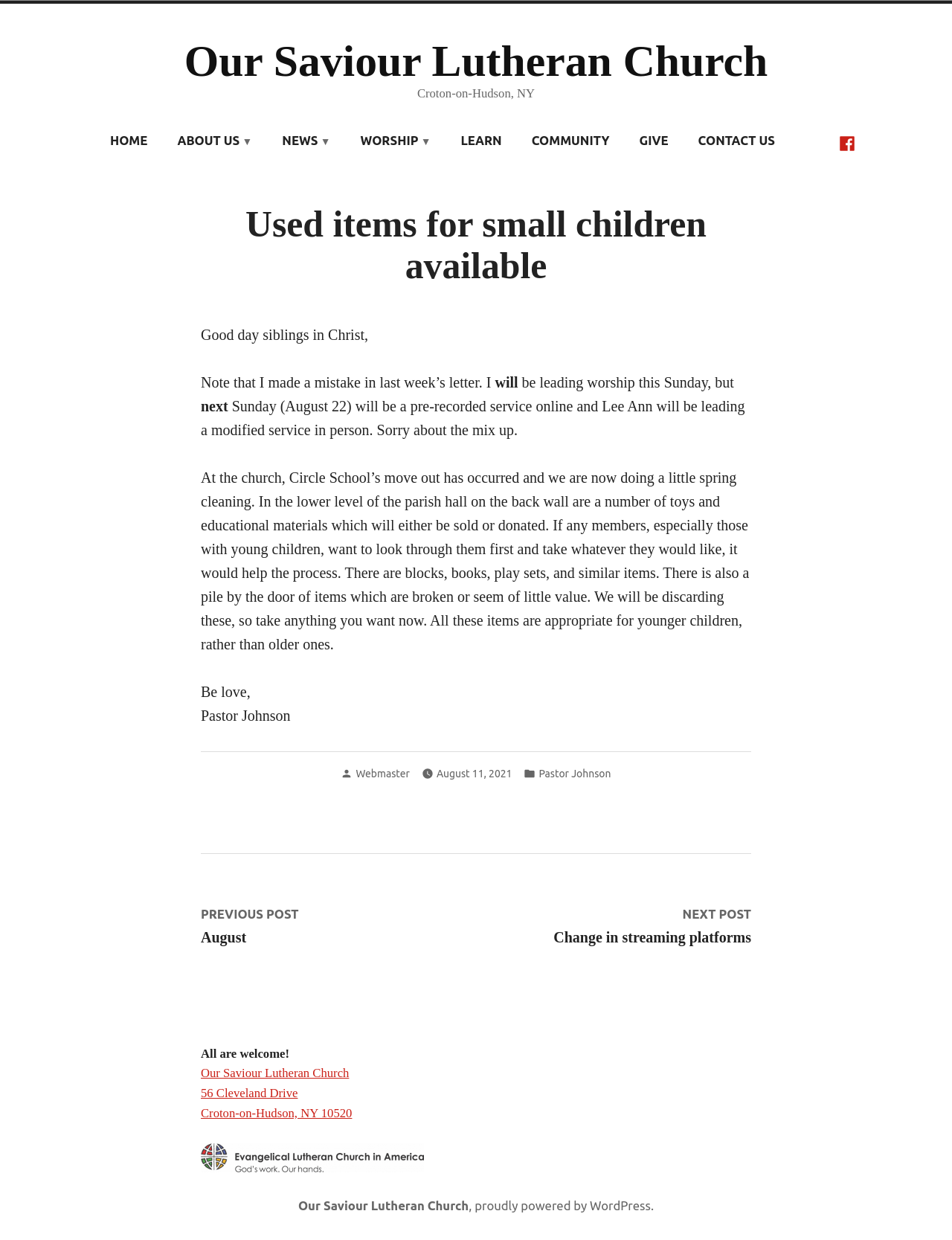Please determine the bounding box coordinates of the element to click in order to execute the following instruction: "Click on the 'HOME' link". The coordinates should be four float numbers between 0 and 1, specified as [left, top, right, bottom].

[0.103, 0.103, 0.168, 0.126]